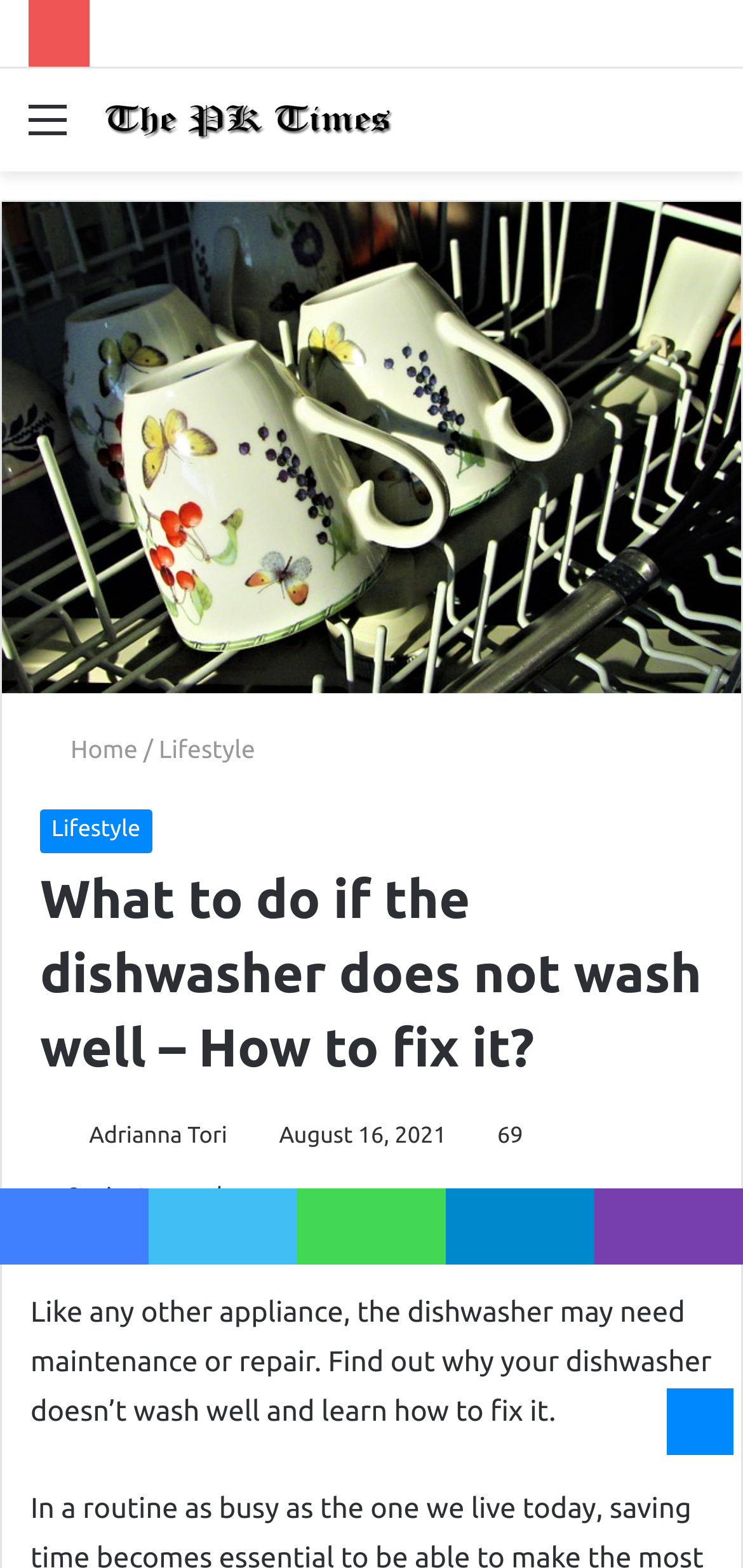Give the bounding box coordinates for the element described by: "Back to top button".

[0.897, 0.885, 0.987, 0.928]